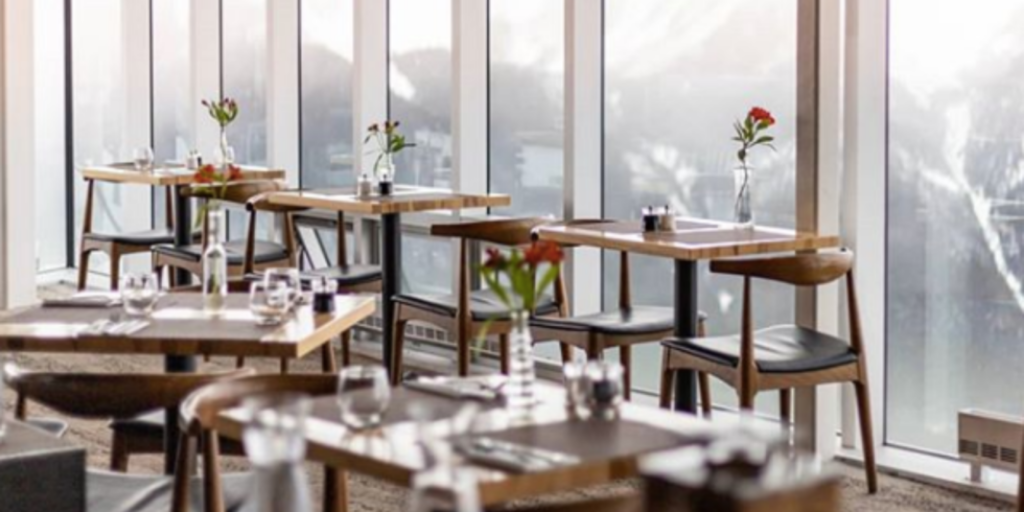What is on each table?
Based on the screenshot, respond with a single word or phrase.

a small vase with fresh flowers